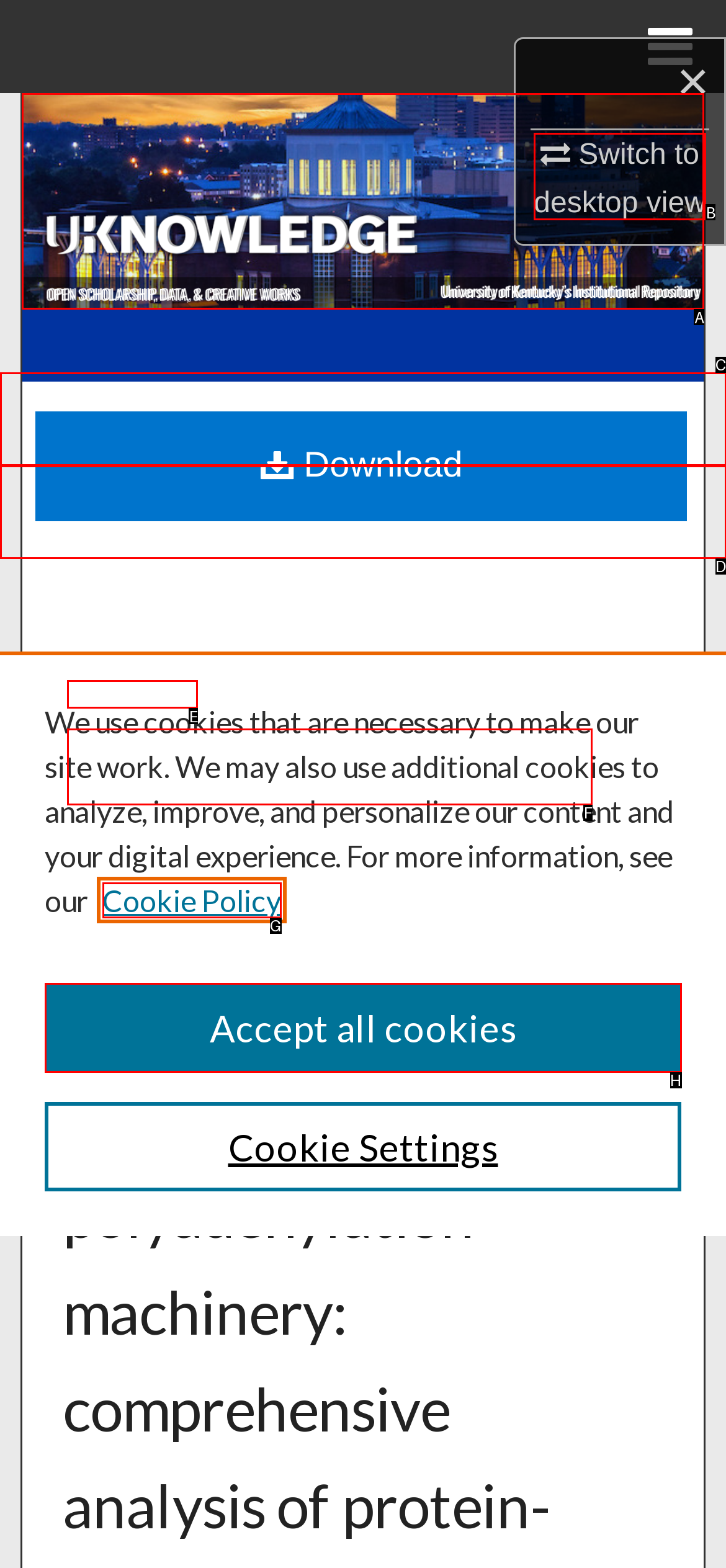From the options provided, determine which HTML element best fits the description: Faculty Publications. Answer with the correct letter.

F